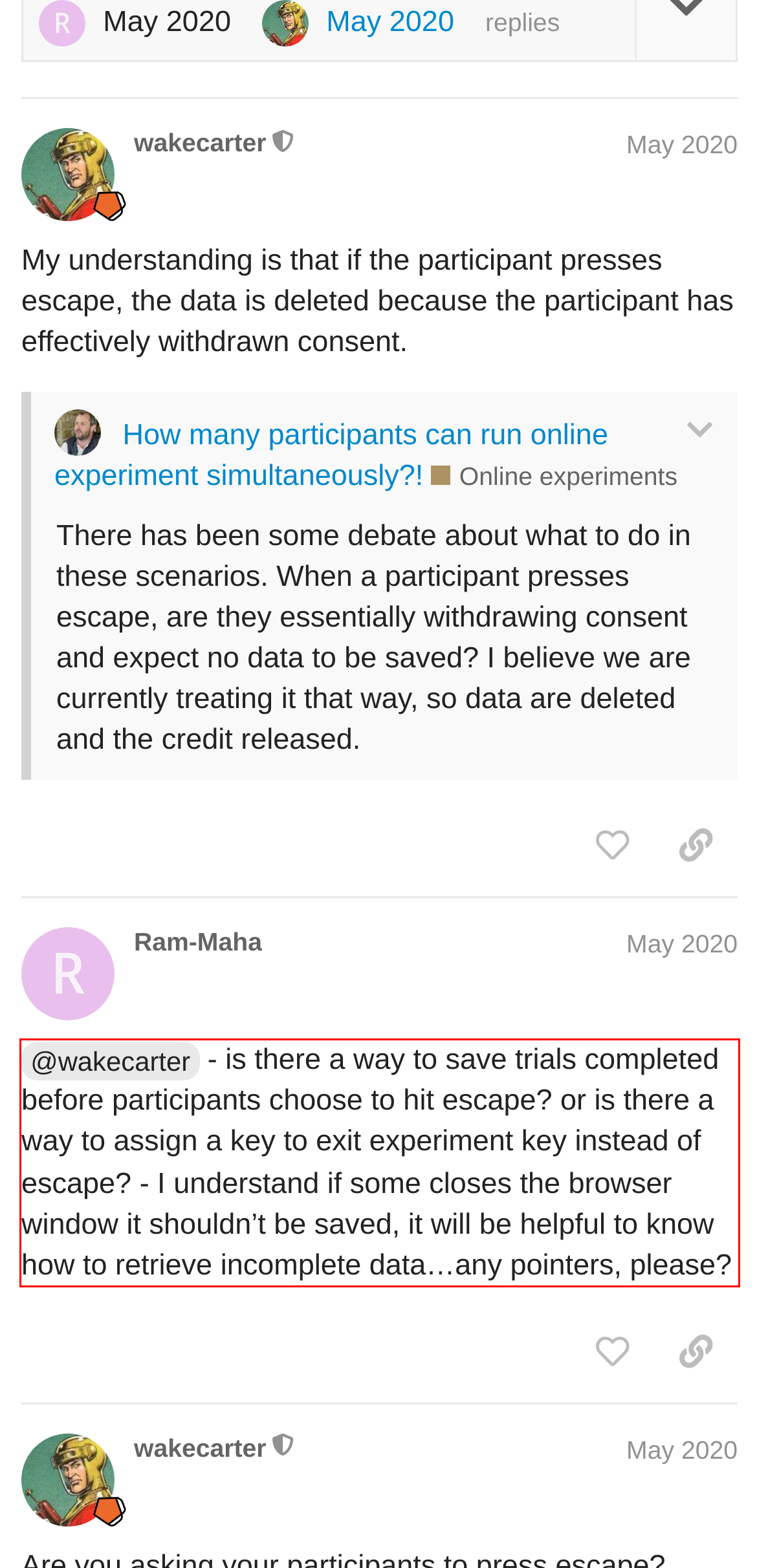Identify and extract the text within the red rectangle in the screenshot of the webpage.

@wakecarter - is there a way to save trials completed before participants choose to hit escape? or is there a way to assign a key to exit experiment key instead of escape? - I understand if some closes the browser window it shouldn’t be saved, it will be helpful to know how to retrieve incomplete data…any pointers, please?